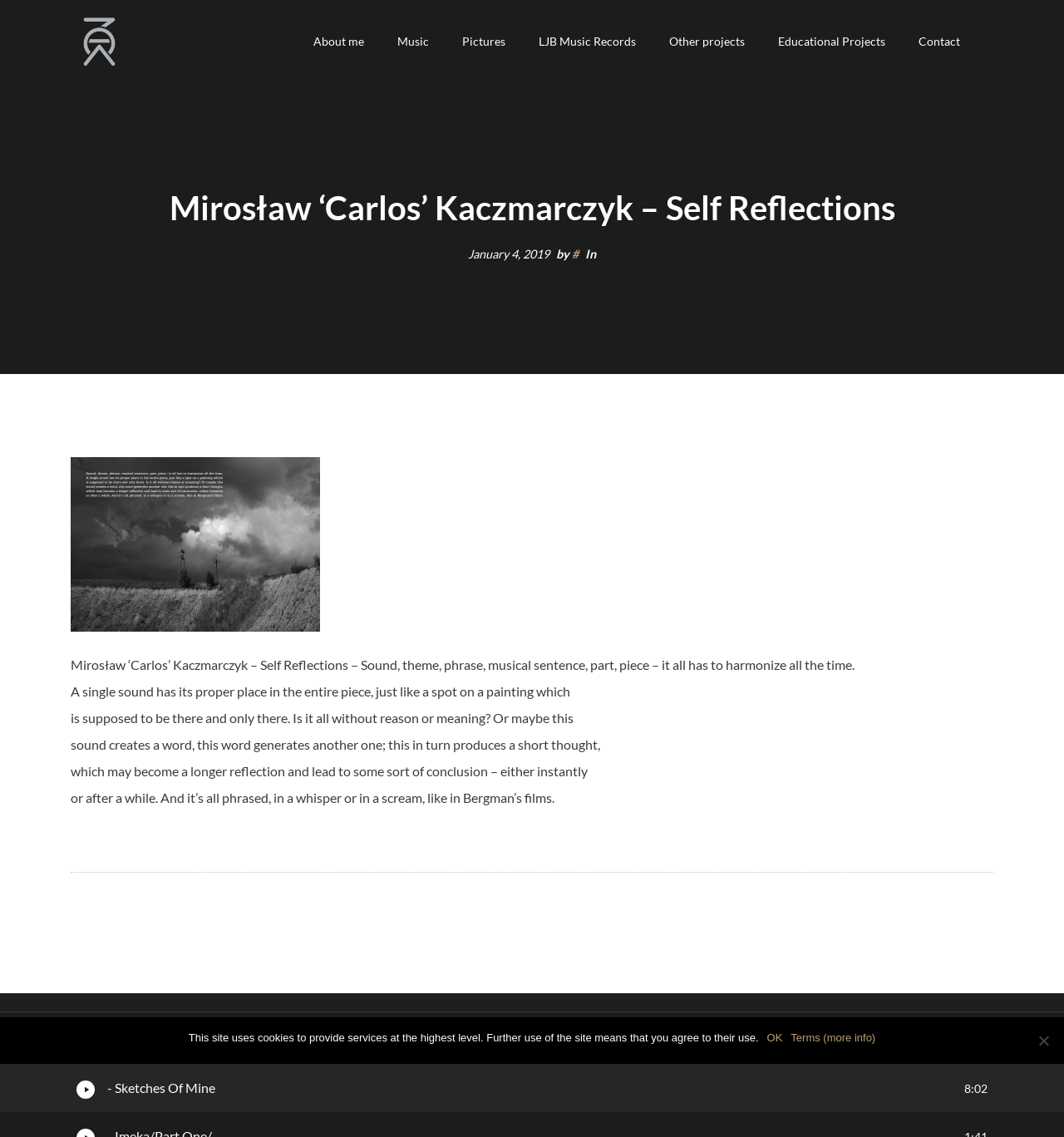Identify the main heading from the webpage and provide its text content.

Mirosław ‘Carlos’ Kaczmarczyk – Self Reflections